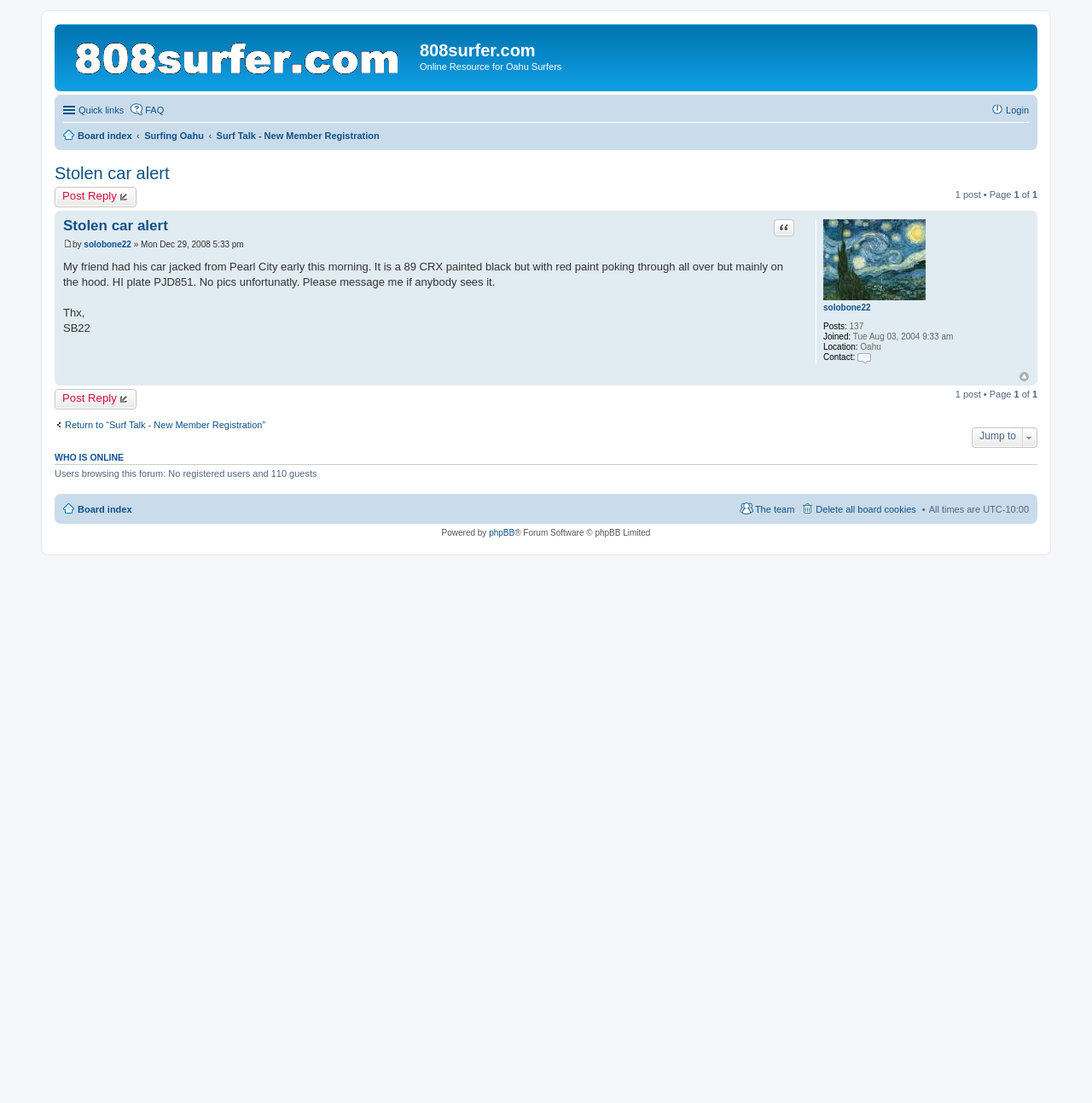Based on the element description "alt="instagram"", predict the bounding box coordinates of the UI element.

None